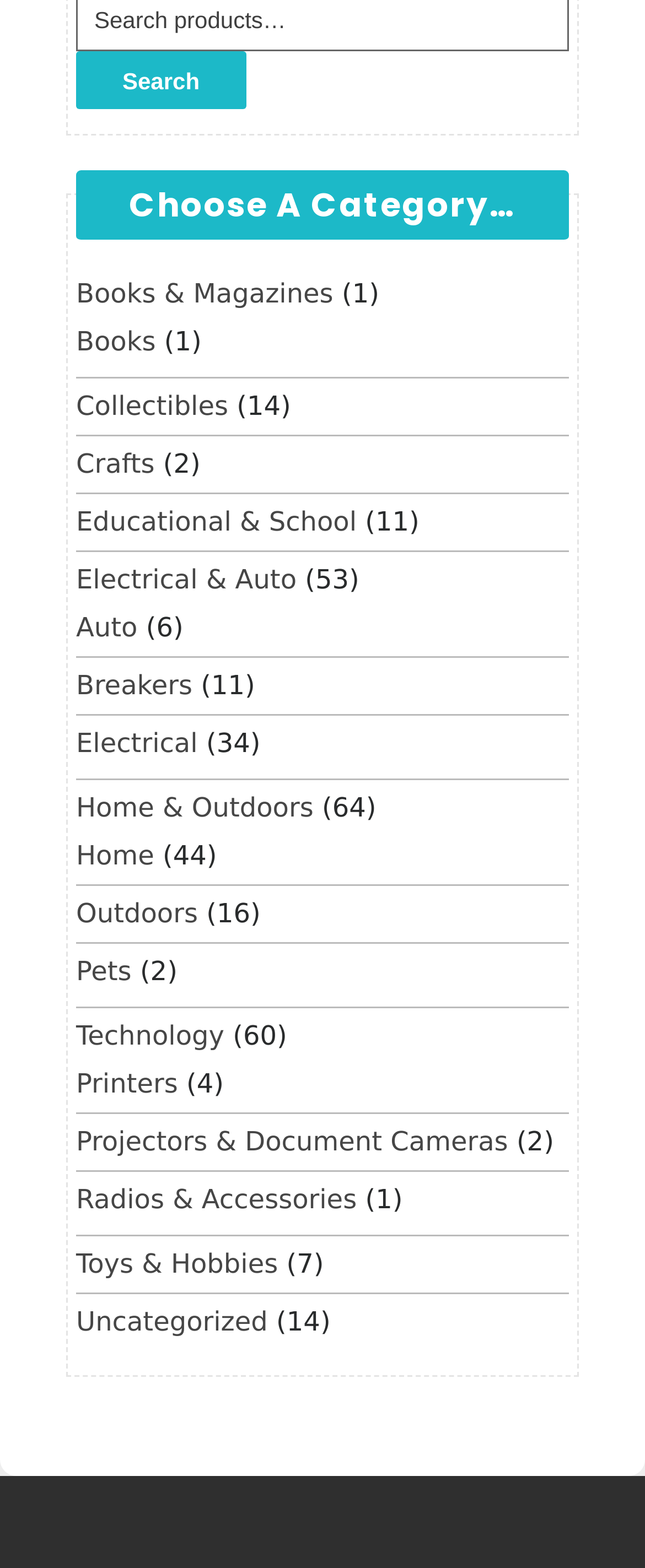How many items are in the 'Toys & Hobbies' category?
From the details in the image, provide a complete and detailed answer to the question.

I looked at the StaticText element next to the 'Toys & Hobbies' link and found that it says '(7)', which means there are 7 items in this category.